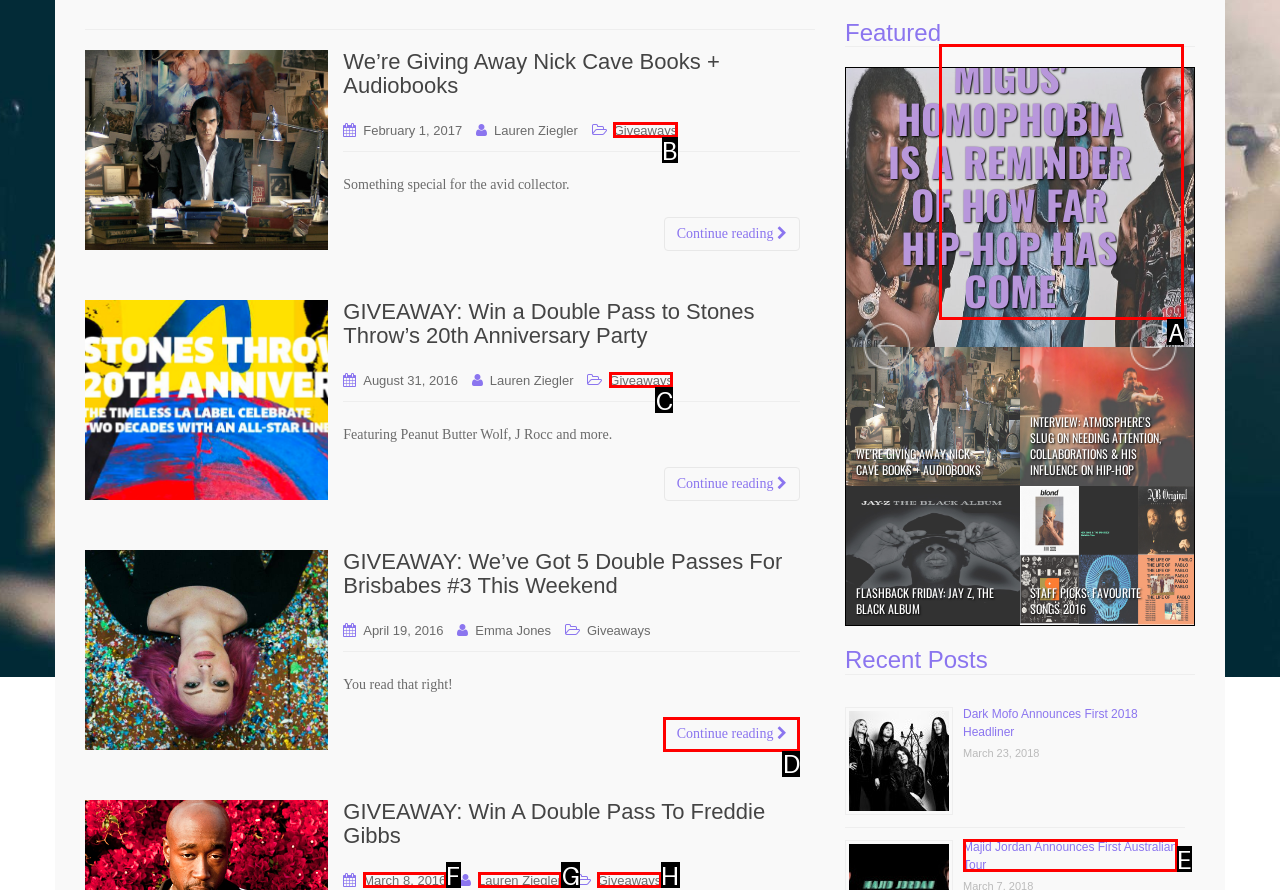Find the HTML element that matches the description: Continue reading. Answer using the letter of the best match from the available choices.

D